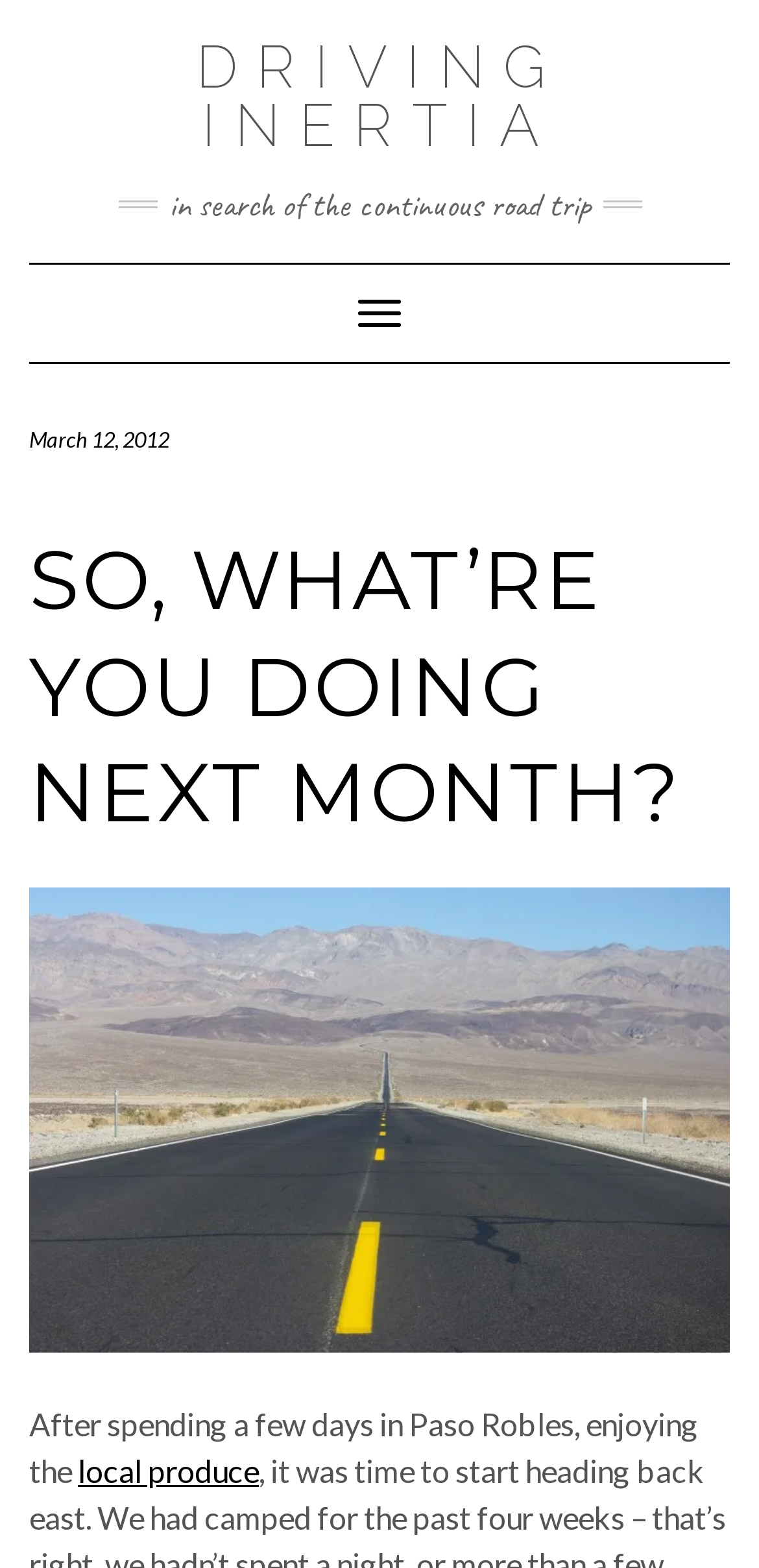Using the information in the image, give a comprehensive answer to the question: 
What is the author doing in Paso Robles?

The author is enjoying local produce in Paso Robles, as mentioned in the blog post content, which starts with 'After spending a few days in Paso Robles, enjoying the local produce...'.